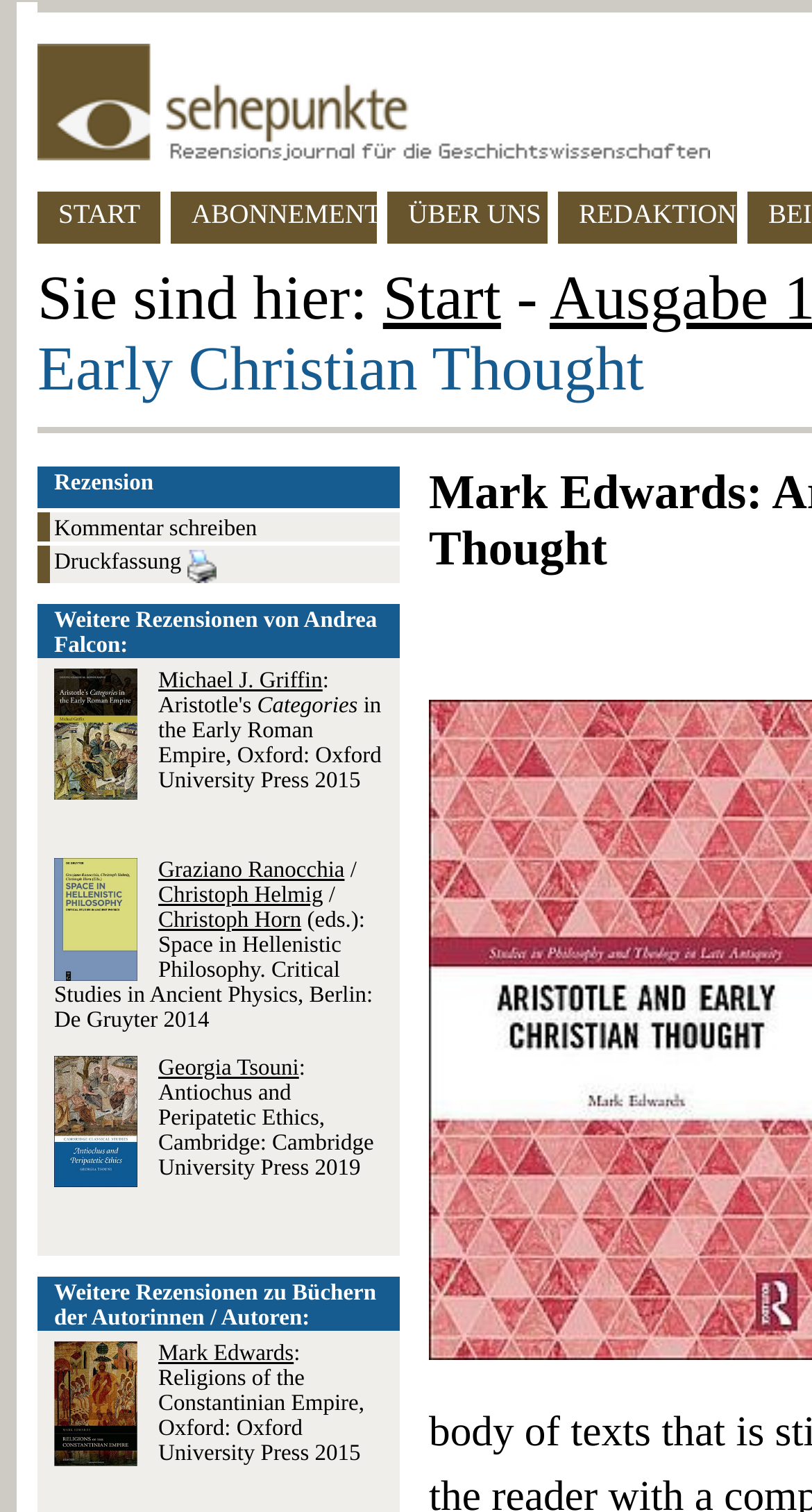How many links are there in the top navigation bar?
Carefully analyze the image and provide a thorough answer to the question.

I counted the links in the top navigation bar, which are 'START', 'ABONNEMENT', 'ÜBER UNS', 'REDAKTION', and found that there are 5 links in total.